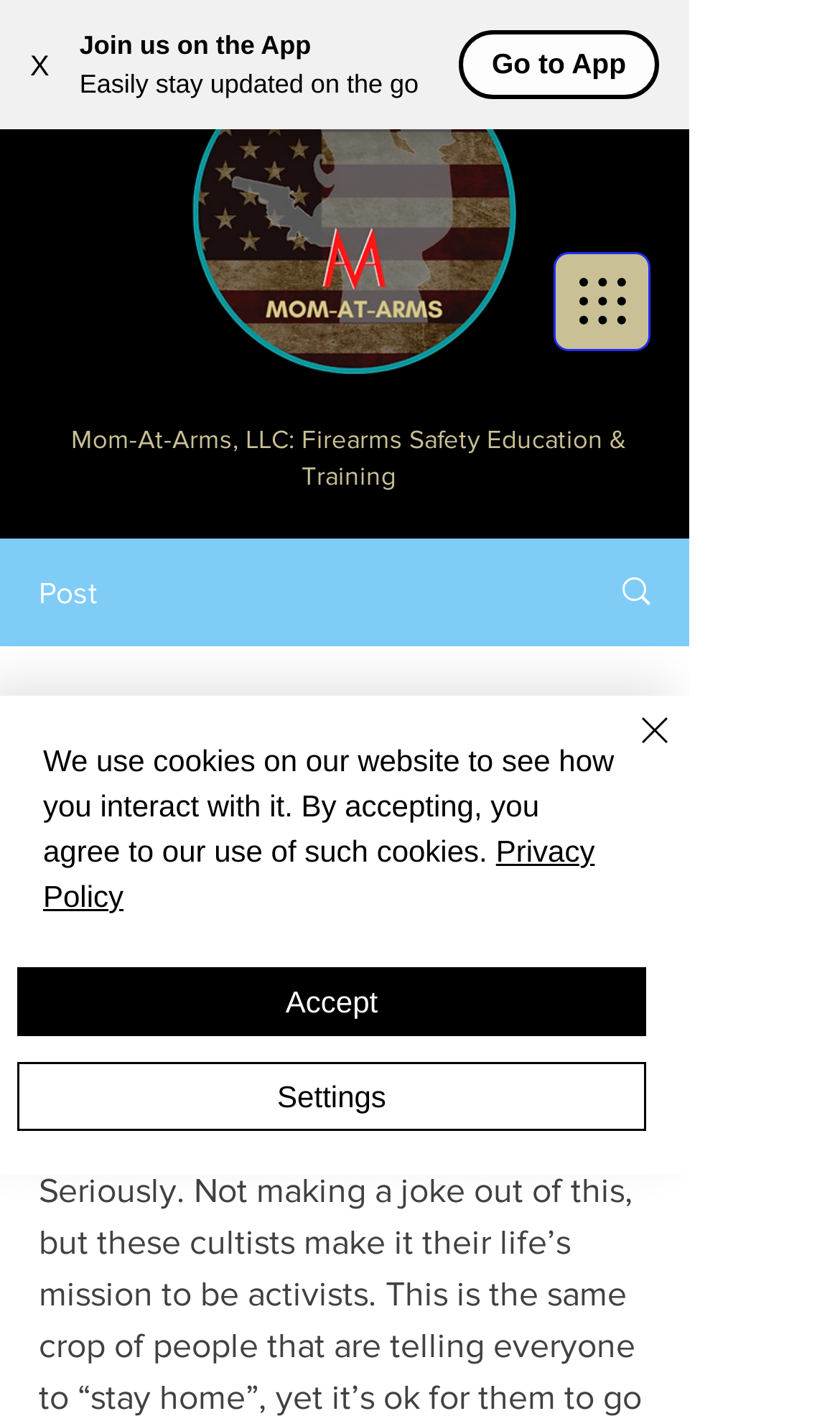Answer the question below in one word or phrase:
What is the name of the company?

Mom-At-Arms, LLC